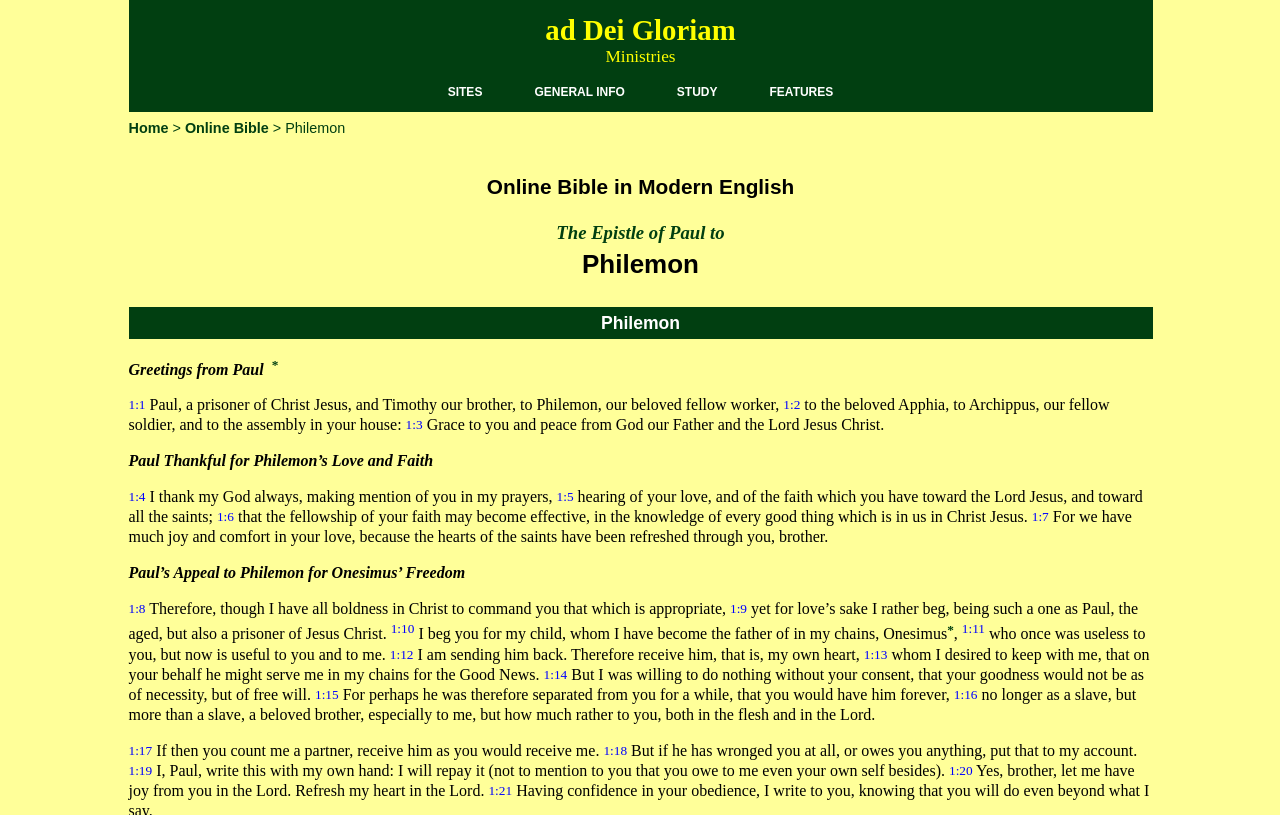Refer to the screenshot and give an in-depth answer to this question: What is the name of the prisoner of Christ Jesus mentioned in the text?

The answer can be found in the sentence 'Paul, a prisoner of Christ Jesus, and Timothy our brother, to Philemon, our beloved fellow worker,' which indicates that Paul is the prisoner of Christ Jesus.